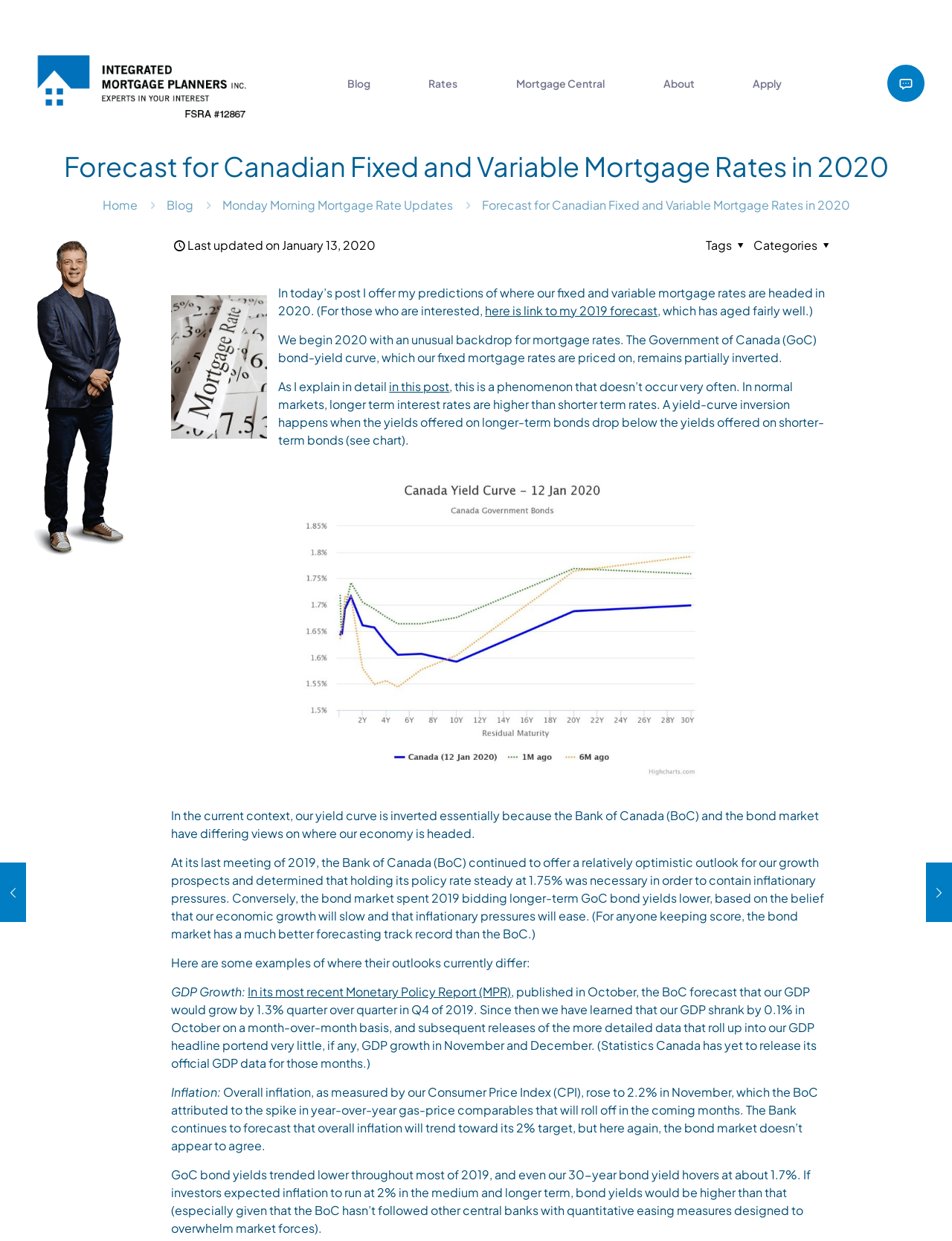Pinpoint the bounding box coordinates of the clickable area necessary to execute the following instruction: "Visit MEMBER LOGIN page". The coordinates should be given as four float numbers between 0 and 1, namely [left, top, right, bottom].

None